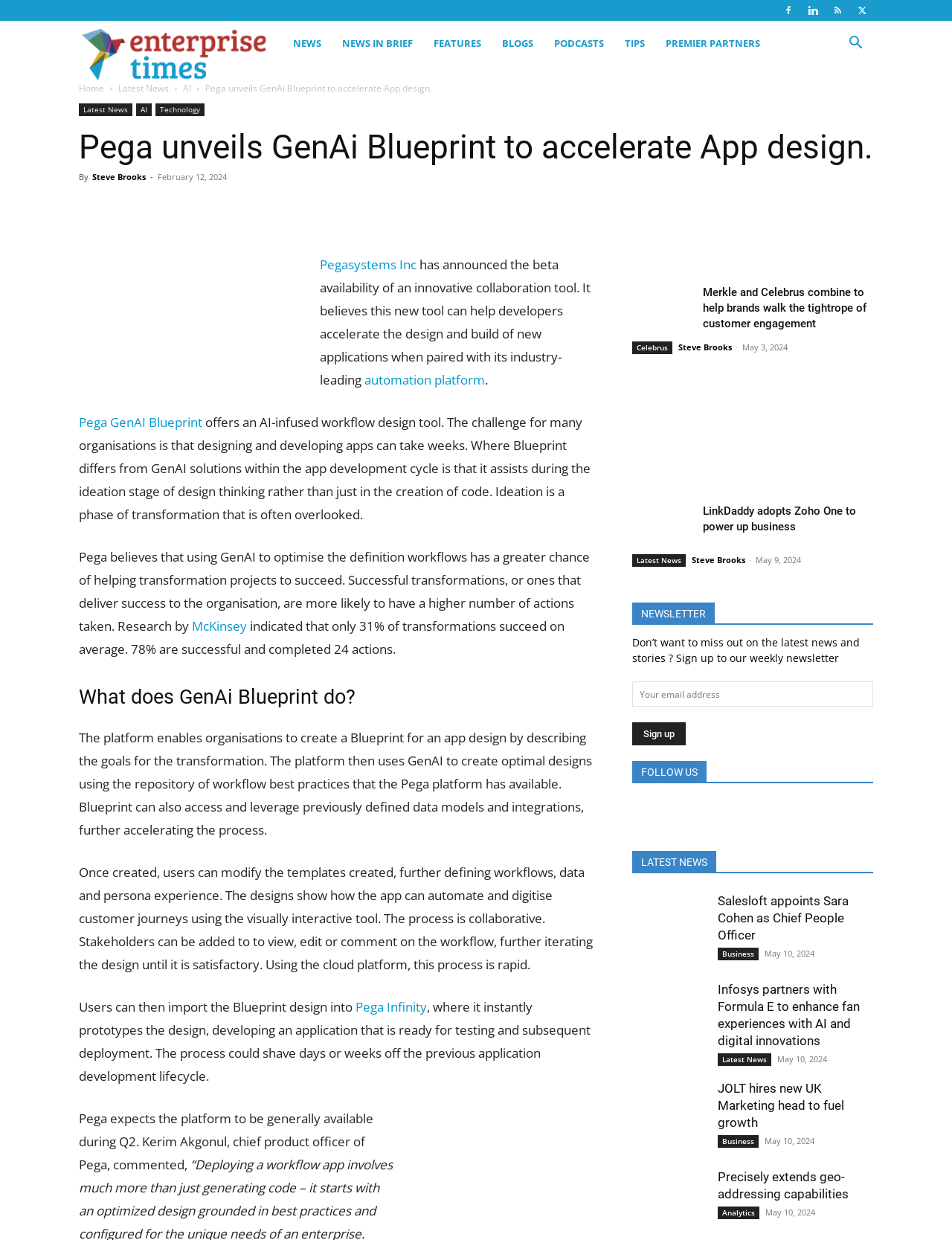Given the element description News in Brief, identify the bounding box coordinates for the UI element on the webpage screenshot. The format should be (top-left x, top-left y, bottom-right x, bottom-right y), with values between 0 and 1.

[0.348, 0.017, 0.444, 0.053]